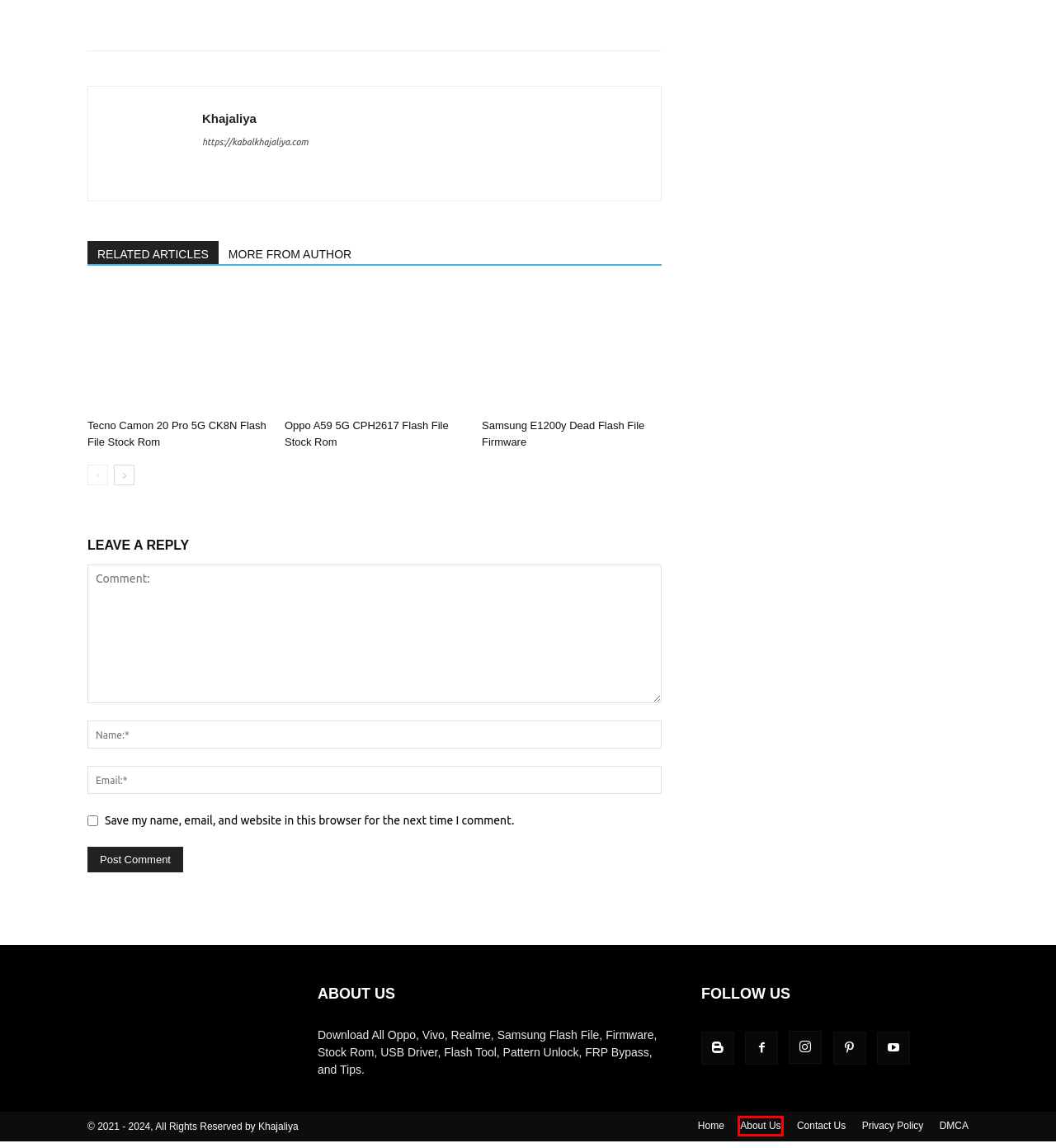Examine the webpage screenshot and identify the UI element enclosed in the red bounding box. Pick the webpage description that most accurately matches the new webpage after clicking the selected element. Here are the candidates:
A. Privacy Policy » Khajaliya
B. Samsung E1200y Dead Flash File Firmware » Khajaliya
C. Oppo File » Khajaliya
D. DMCA » Khajaliya
E. Oppo A59 5G CPH2617 Flash File Stock Rom » Khajaliya
F. Vivo X100 Pro PD2324F Flash File Firmware Download » Khajaliya
G. About Us » Khajaliya
H. Contact Us » Khajaliya

G